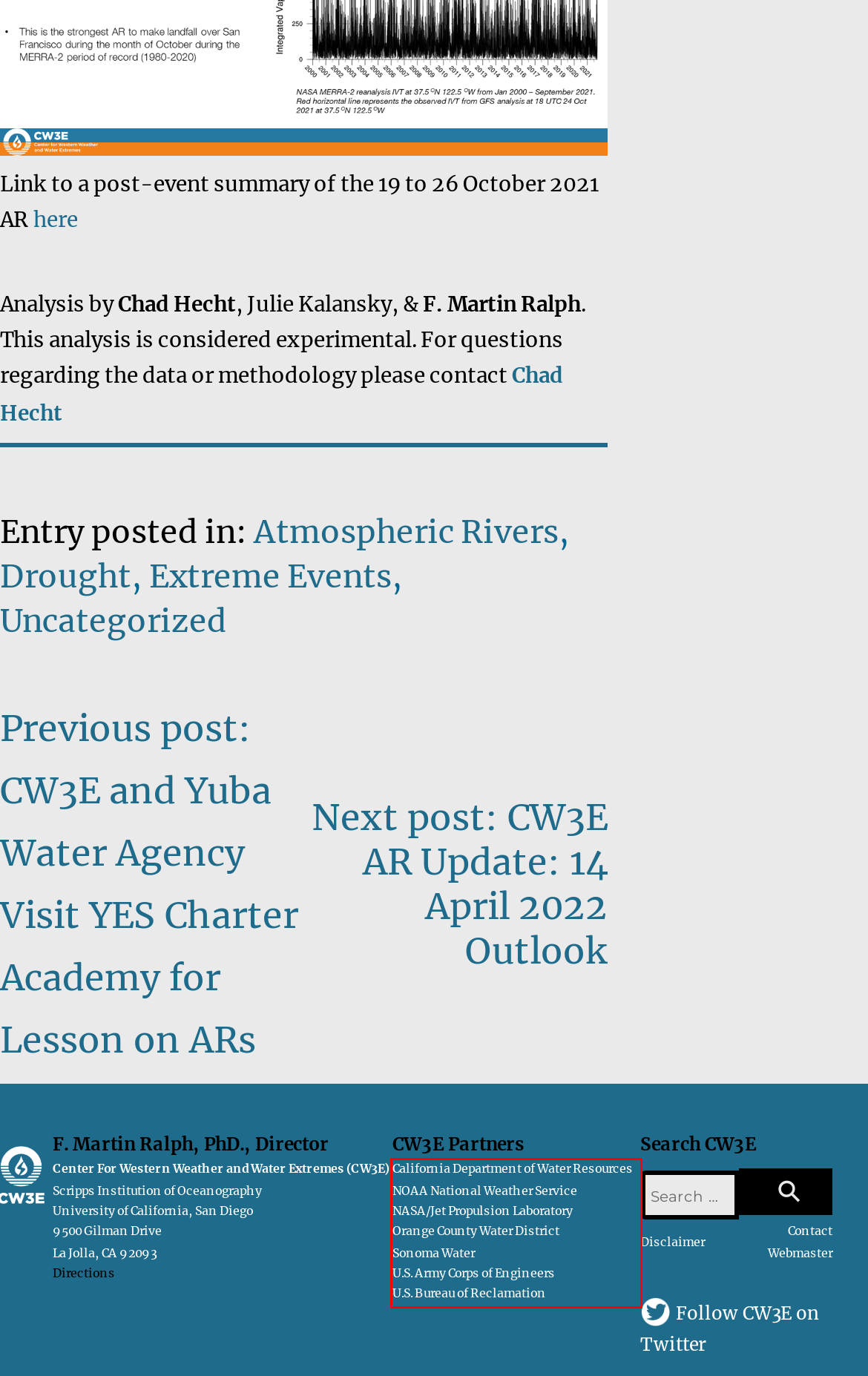Please extract the text content within the red bounding box on the webpage screenshot using OCR.

California Department of Water Resources NOAA National Weather Service NASA/Jet Propulsion Laboratory Orange County Water District Sonoma Water U.S. Army Corps of Engineers U.S. Bureau of Reclamation